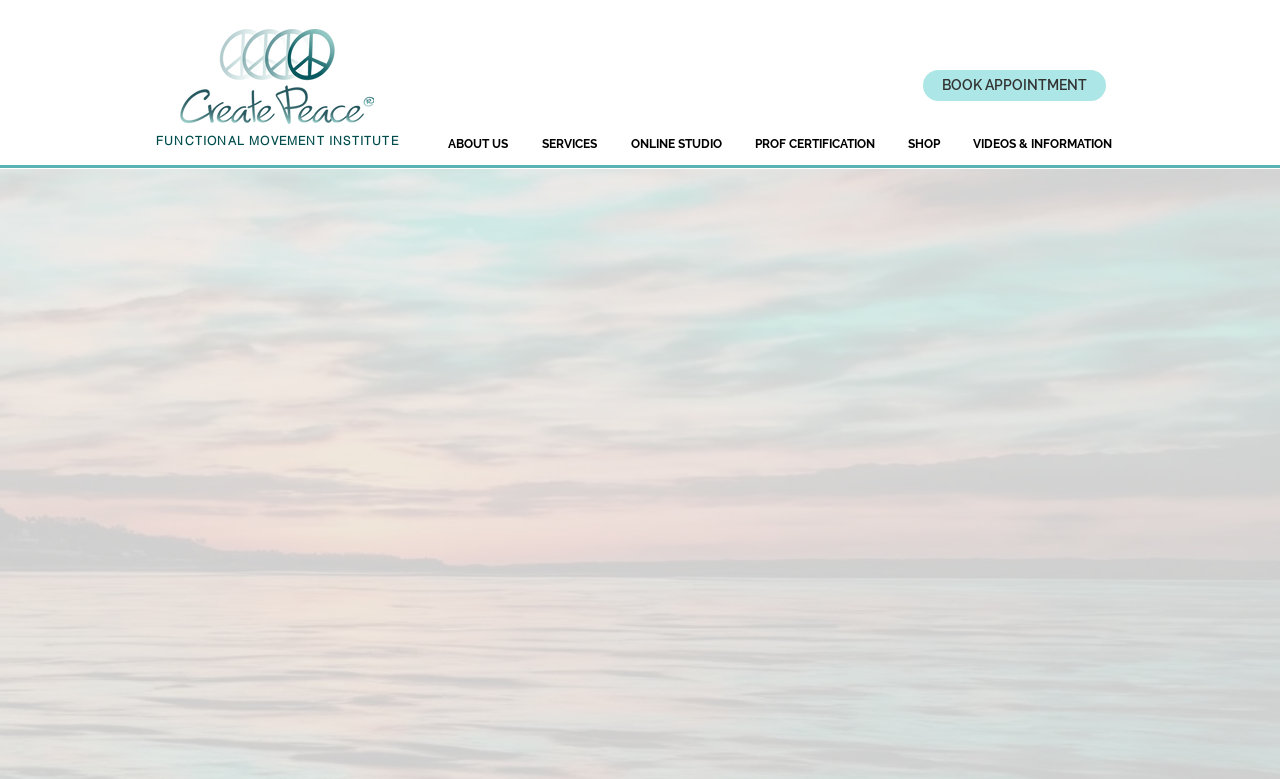Construct a comprehensive description capturing every detail on the webpage.

The webpage is about Sphere Therapeutix Self Fix Kit, which is related to functional movement and self-massage. At the top left corner, there is a logo image with the text "create peace update.png". Next to the logo, there is a heading that reads "FUNCTIONAL MOVEMENT INSTITUTE". 

Below the logo and the heading, there is a navigation menu that spans across the top of the page, taking up about two-thirds of the width. The menu has six items: "ABOUT US", "SERVICES", "ONLINE STUDIO", "PROF CERTIFICATION", "SHOP", and "VIDEOS & INFORMATION". 

On the top right corner, there is a call-to-action link that says "BOOK APPOINTMENT". 

The meta description suggests that the webpage is about a self-fix kit that can provide a deep-tissue massage, which implies that the webpage may be promoting a product or service related to self-massage and functional movement.